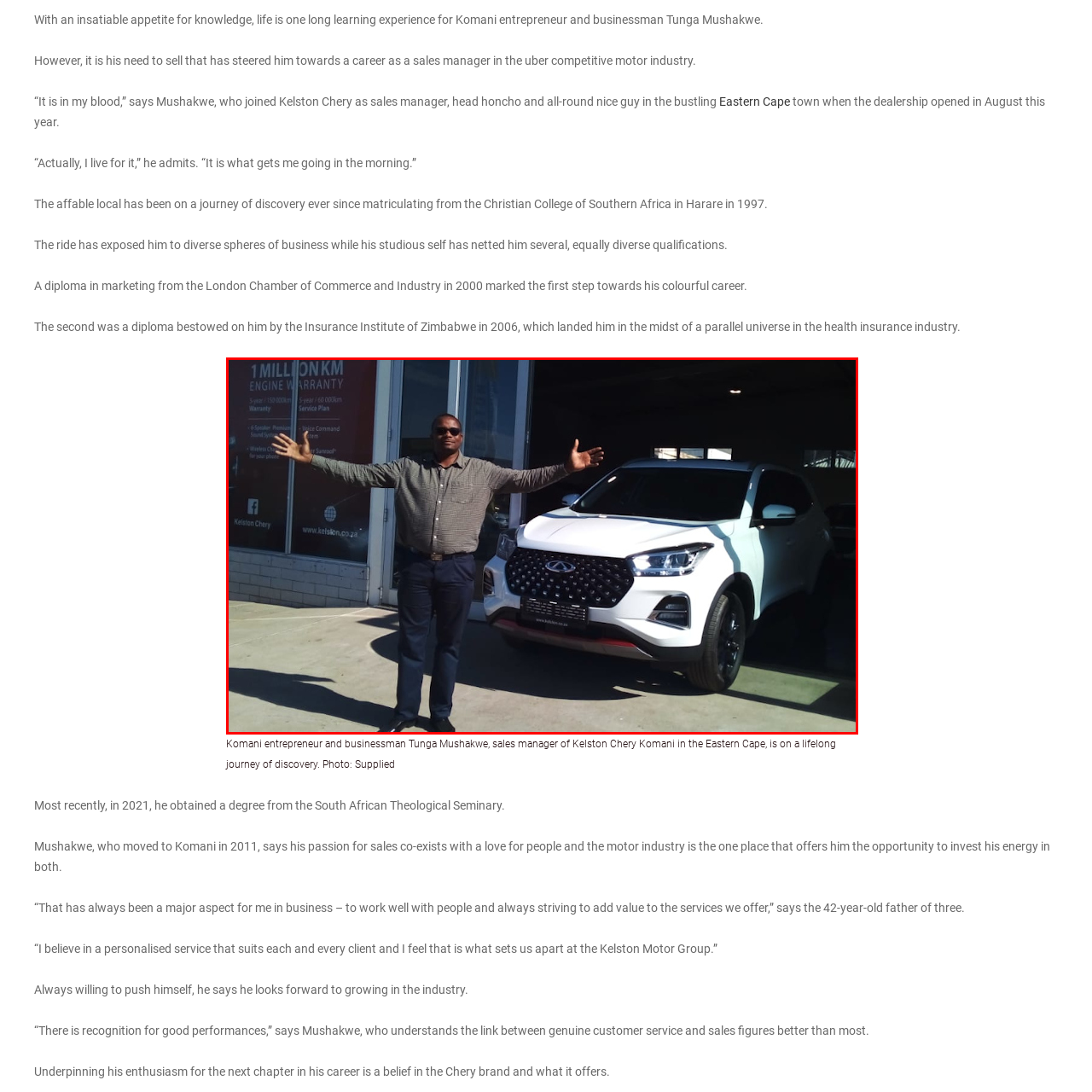Thoroughly describe the content of the image found within the red border.

The image features Tunga Mushakwe, a prominent entrepreneur and sales manager at Kelston Chery in Komani, Eastern Cape. He stands proudly in front of a sleek, white Chery vehicle, showcasing a welcoming demeanor with his arms outstretched. Dressed in a checkered shirt and dark trousers, he embodies confidence and enthusiasm. The backdrop reveals the Kelston Chery dealership, highlighting a blend of professionalism and community engagement. This moment captures not only his role in the competitive motor industry but also his passion for sales and connection with people, reflecting his journey of discovery and growth since joining the dealership earlier this year.